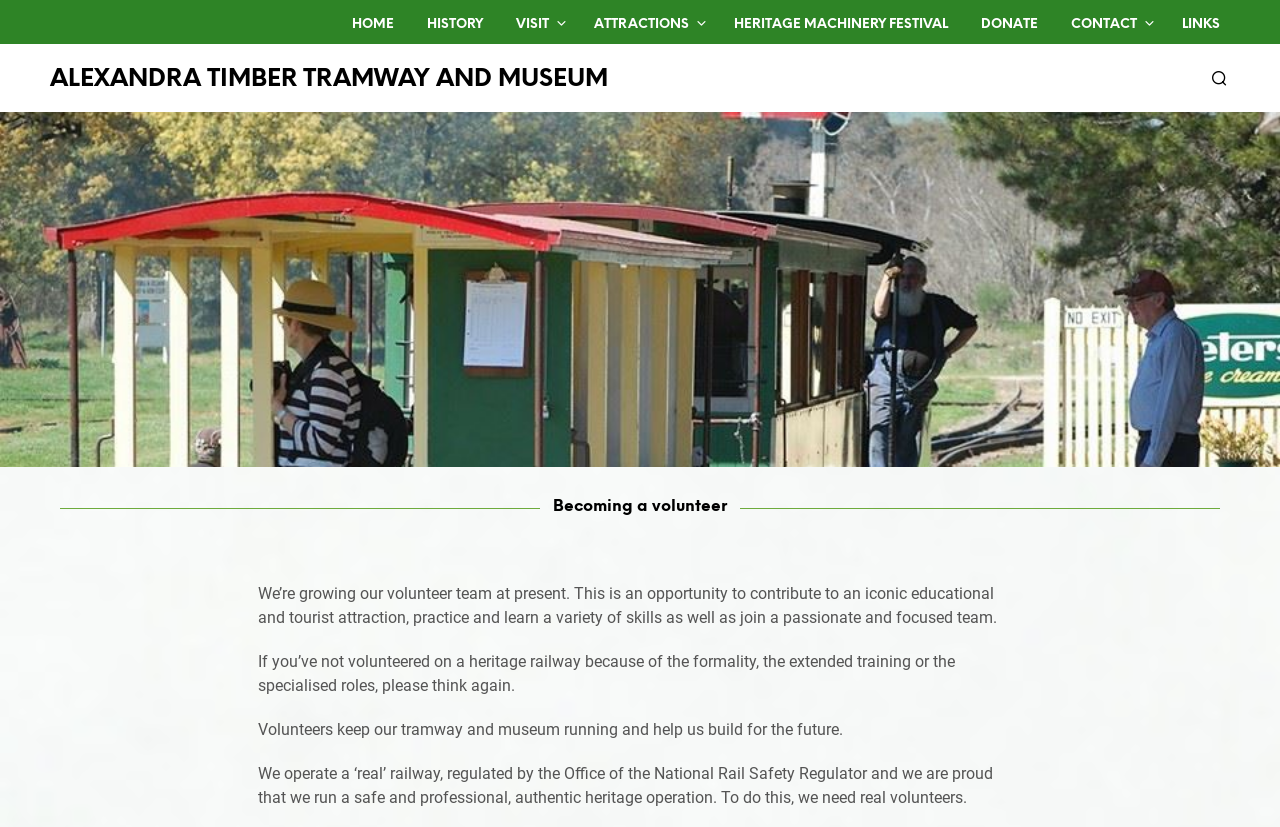Locate the bounding box coordinates of the UI element described by: "Home". Provide the coordinates as four float numbers between 0 and 1, formatted as [left, top, right, bottom].

[0.263, 0.018, 0.32, 0.042]